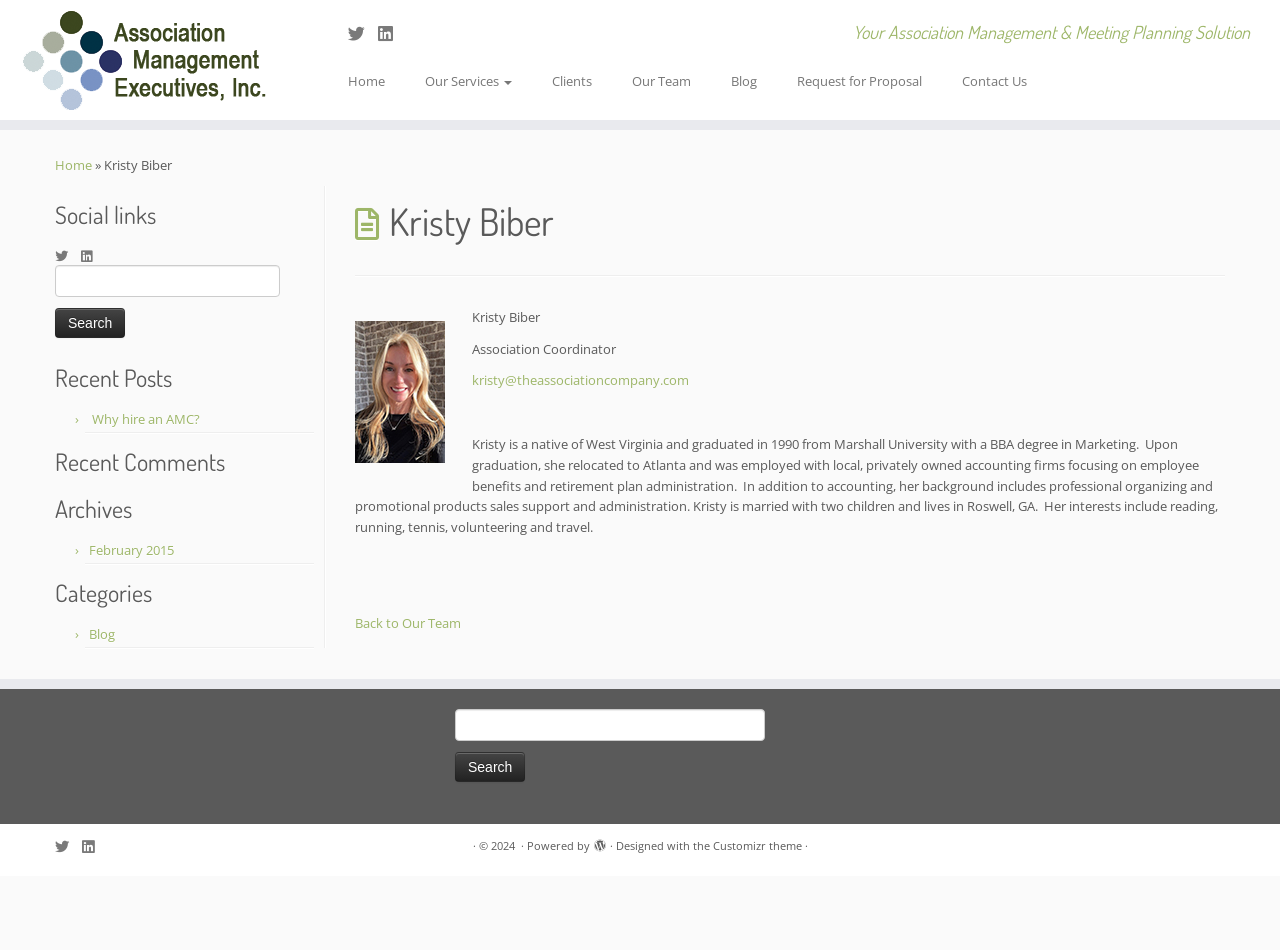Point out the bounding box coordinates of the section to click in order to follow this instruction: "Check the current issue".

None